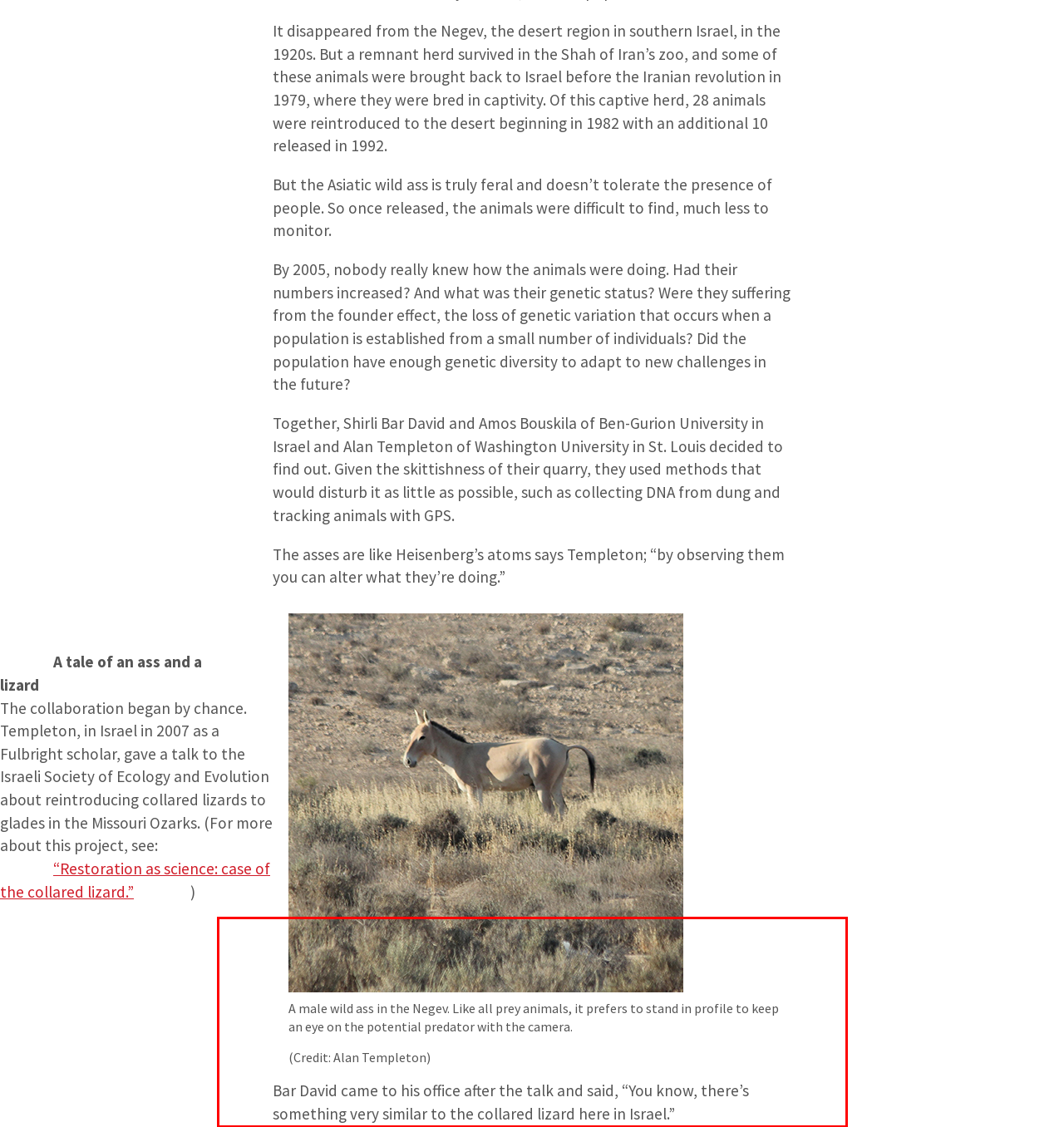Analyze the webpage screenshot and use OCR to recognize the text content in the red bounding box.

Bar David came to his office after the talk and said, “You know, there’s something very similar to the collared lizard here in Israel.”